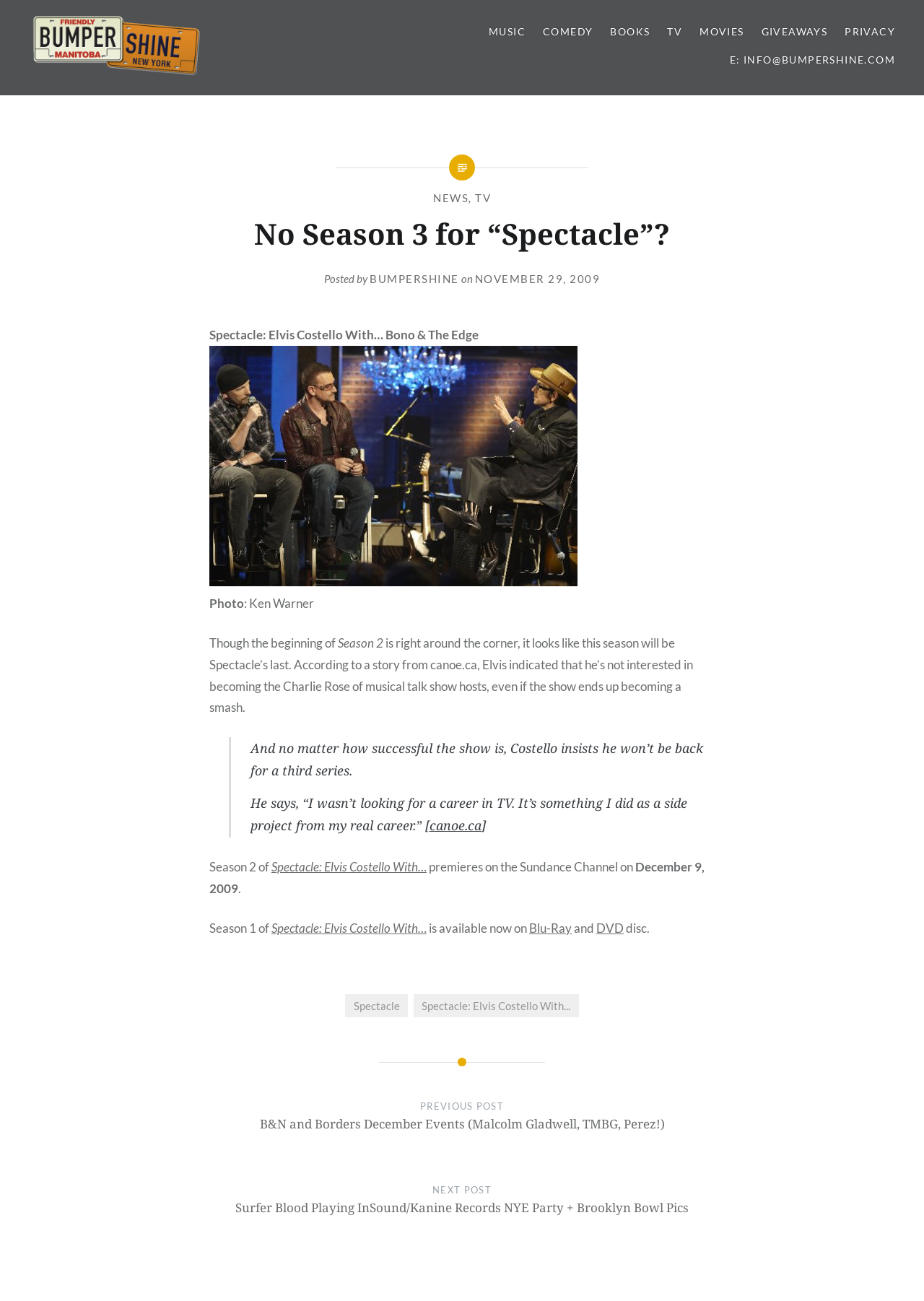Find and indicate the bounding box coordinates of the region you should select to follow the given instruction: "Read the quote from Facebox".

None